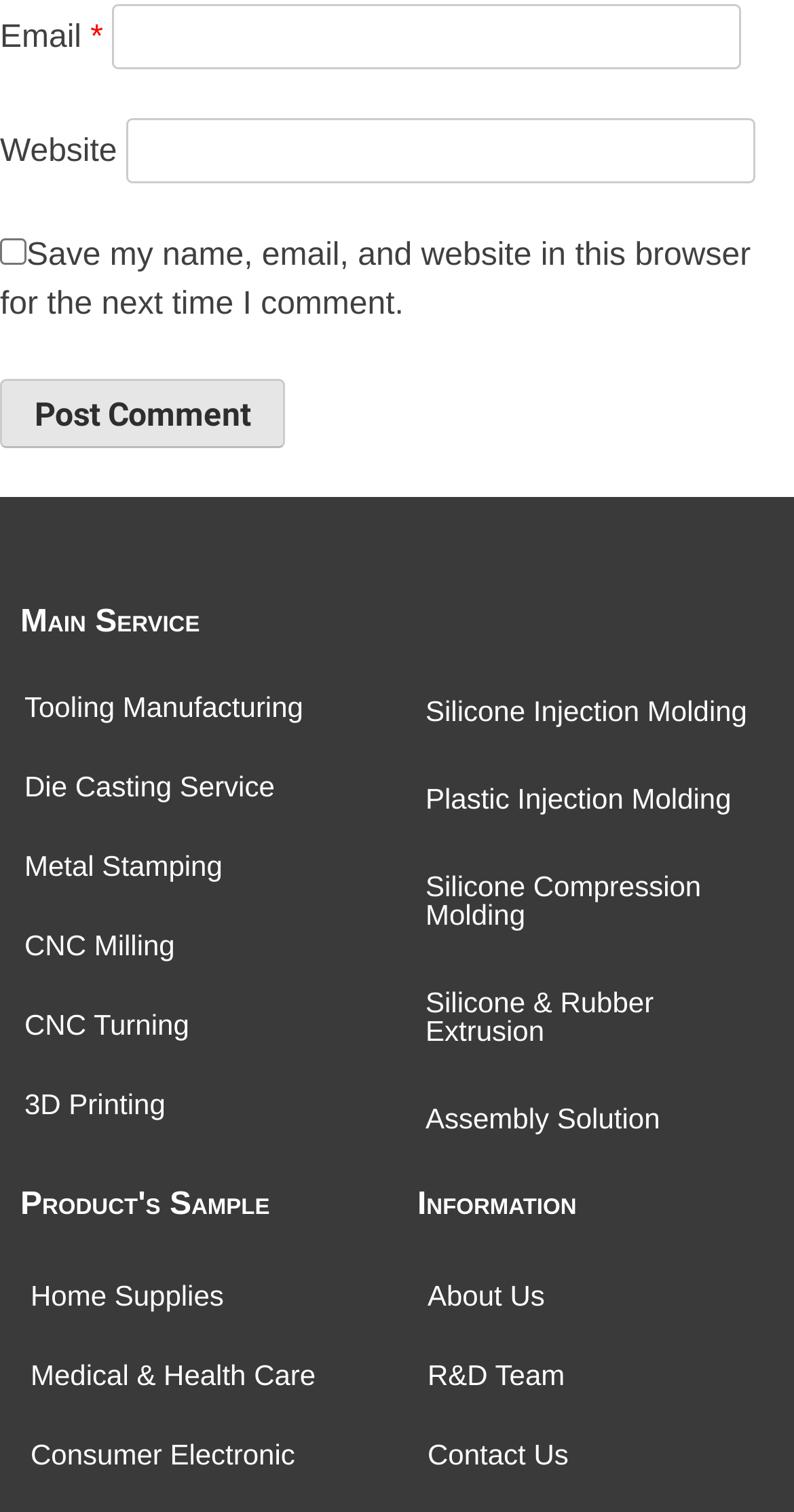Identify the bounding box of the UI component described as: "Information".

[0.526, 0.785, 0.726, 0.808]